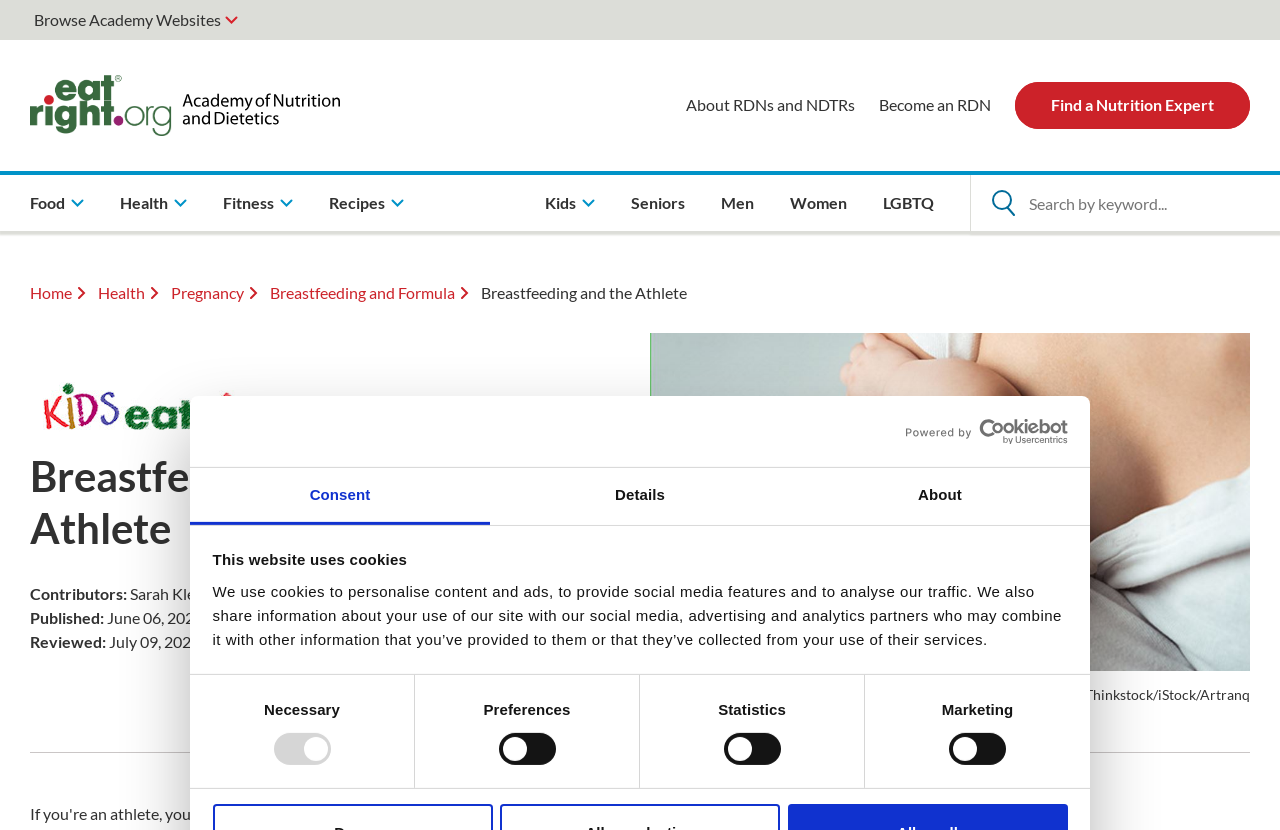Reply to the question below using a single word or brief phrase:
How many links are in the breadcrumbs navigation?

5